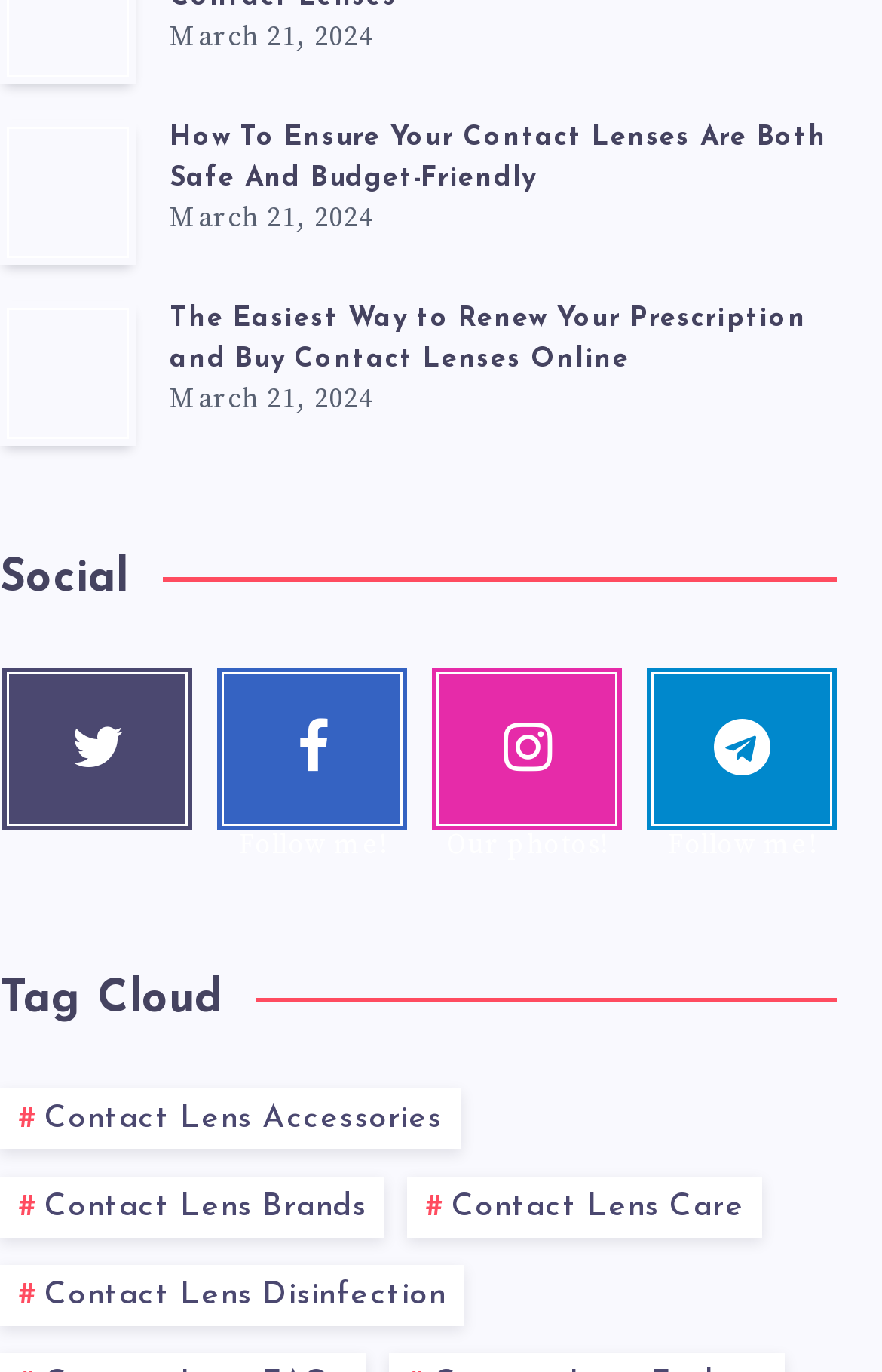Provide a short answer using a single word or phrase for the following question: 
What is the topic of the third tag in the tag cloud?

Contact Lens Care